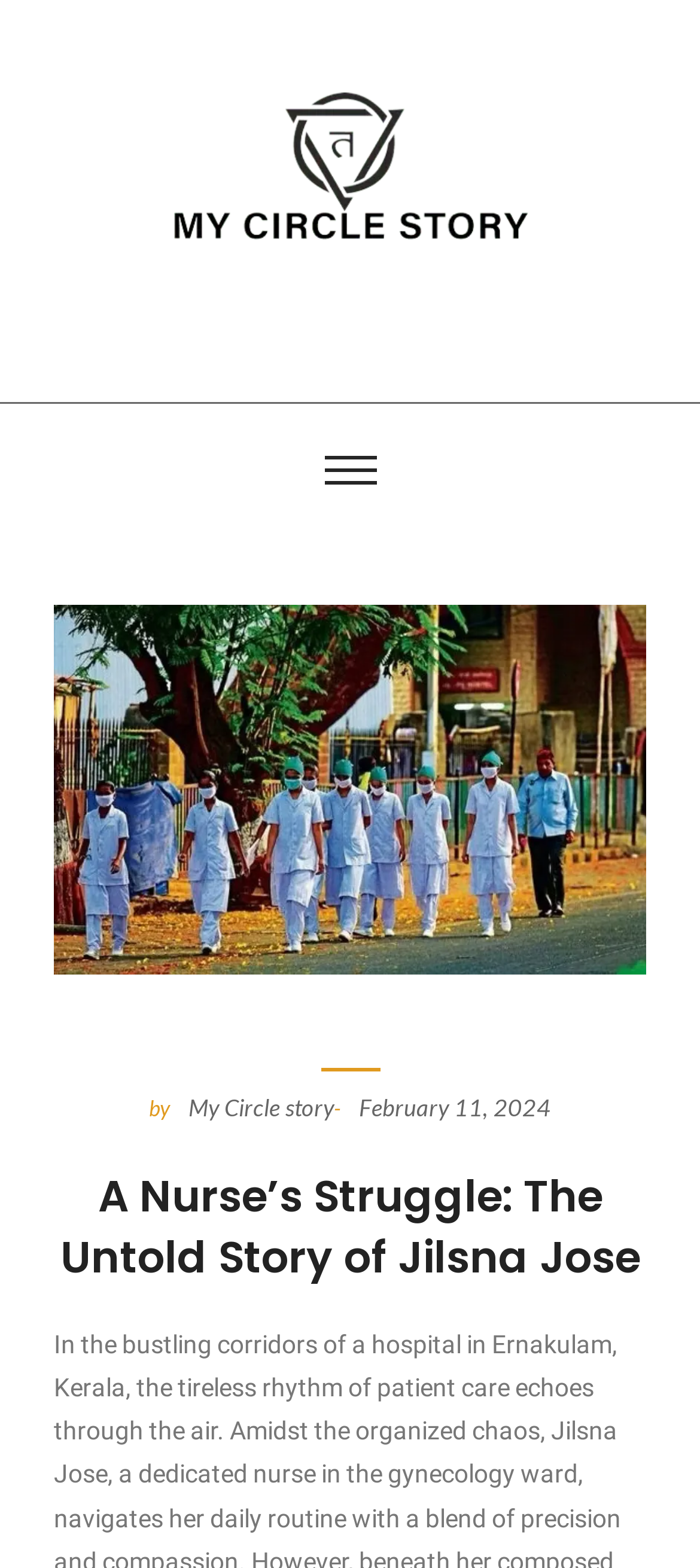Answer the question in one word or a short phrase:
When was the story published?

February 11, 2024